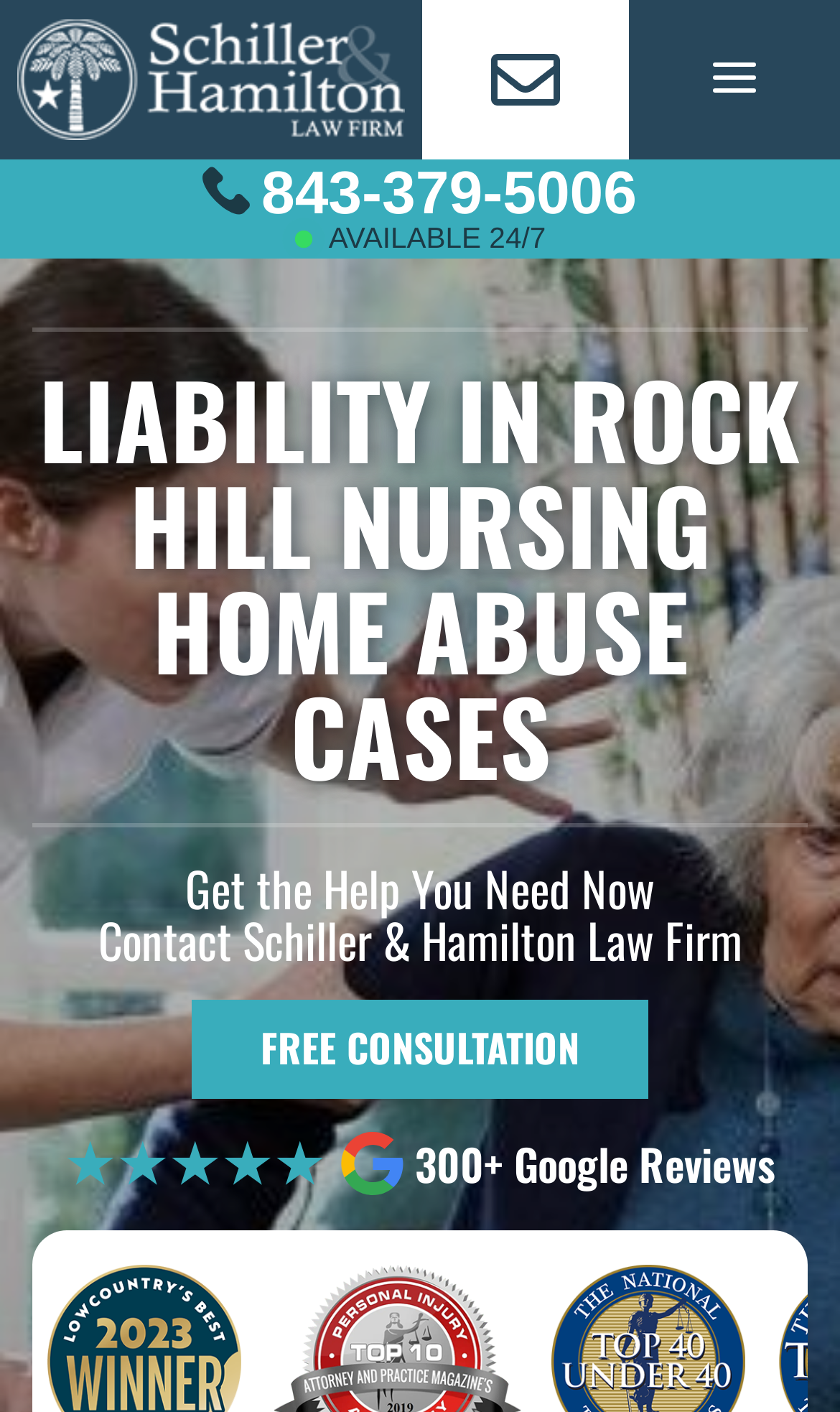Please answer the following query using a single word or phrase: 
How many Google reviews does the law firm have?

300+